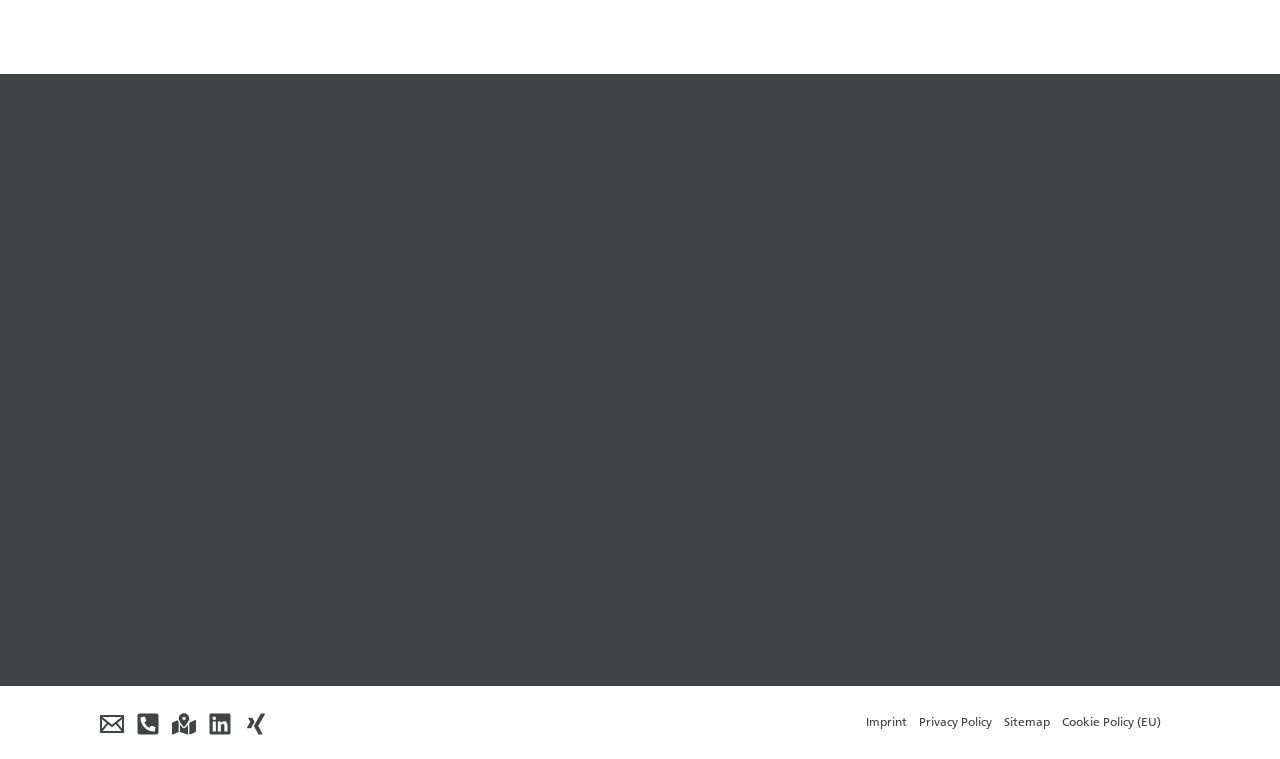How many superscript elements are there?
Relying on the image, give a concise answer in one word or a brief phrase.

3